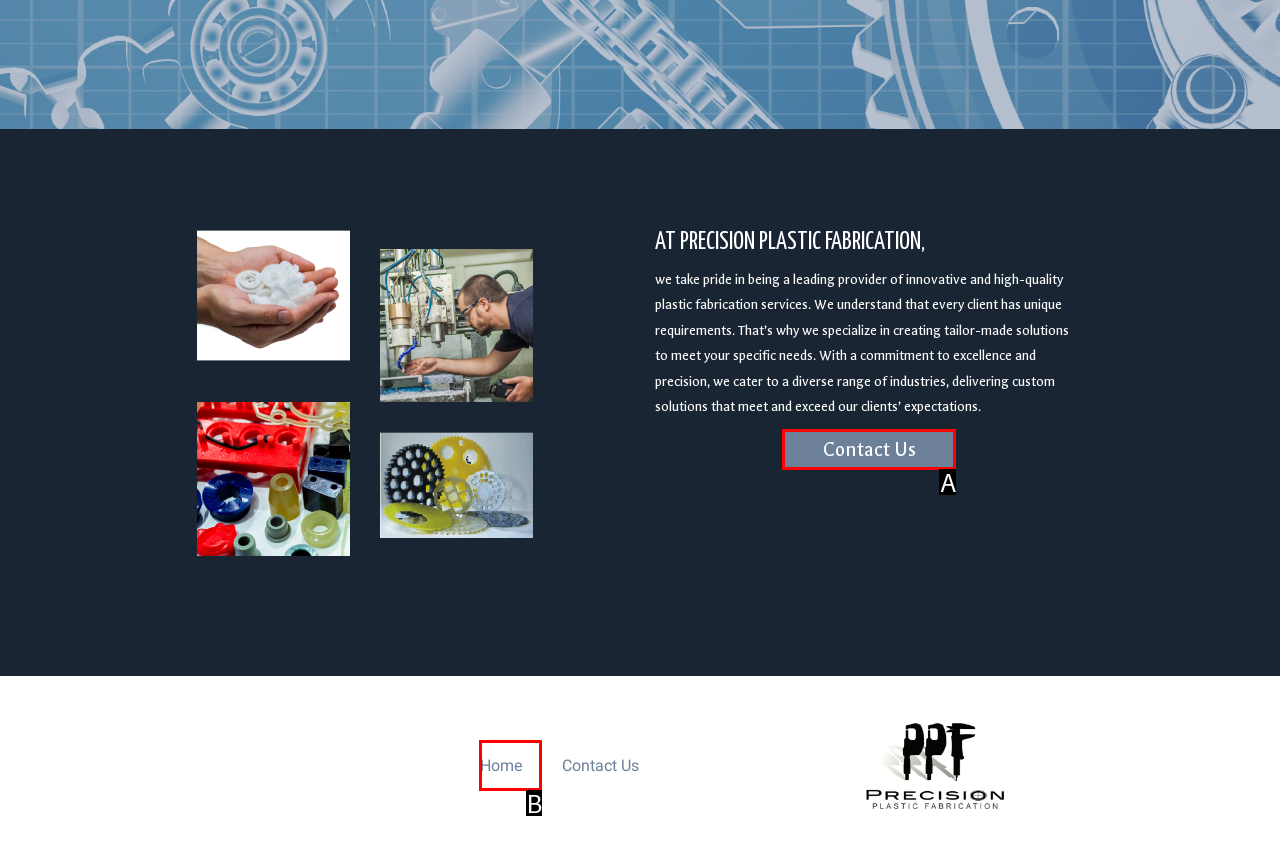Given the description: Home, identify the HTML element that fits best. Respond with the letter of the correct option from the choices.

B